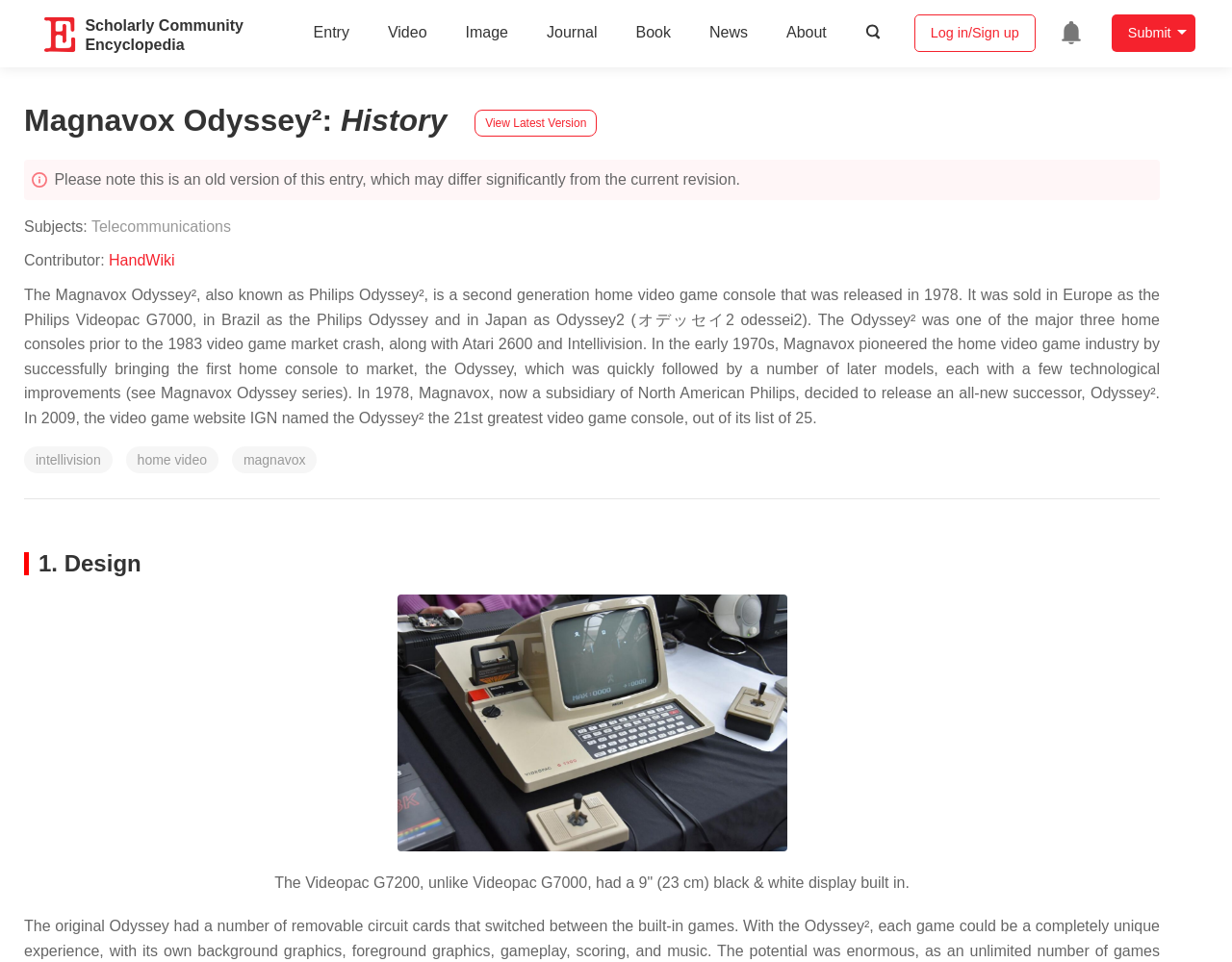Look at the image and give a detailed response to the following question: What is the purpose of the search box?

I found the answer by looking at the textbox element with the placeholder text 'Search…'. This suggests that the purpose of the search box is to allow users to search for content within the encyclopedia.